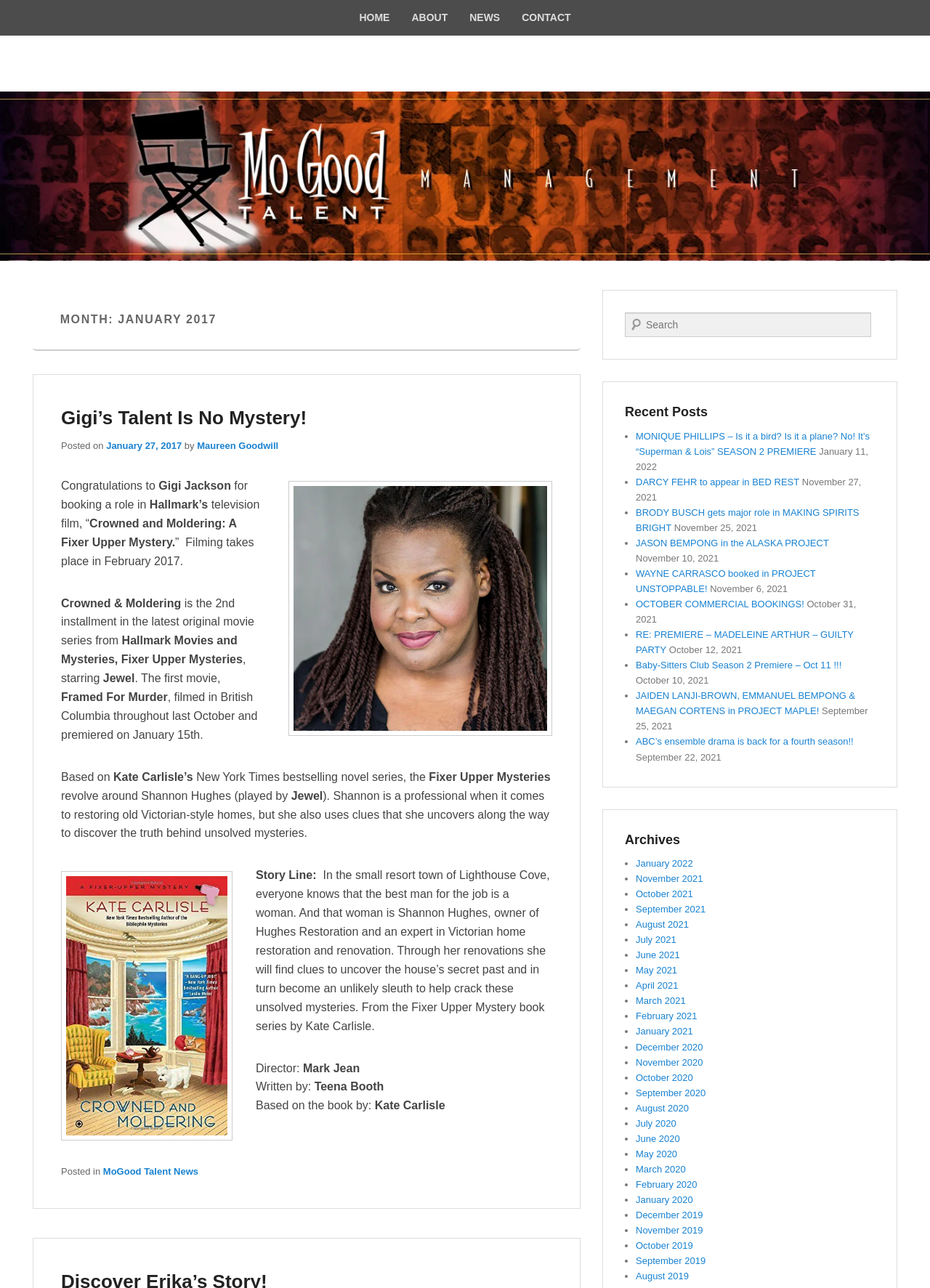What is the name of the actress who plays Shannon Hughes in the Fixer Upper Mysteries series?
Respond with a short answer, either a single word or a phrase, based on the image.

Jewel